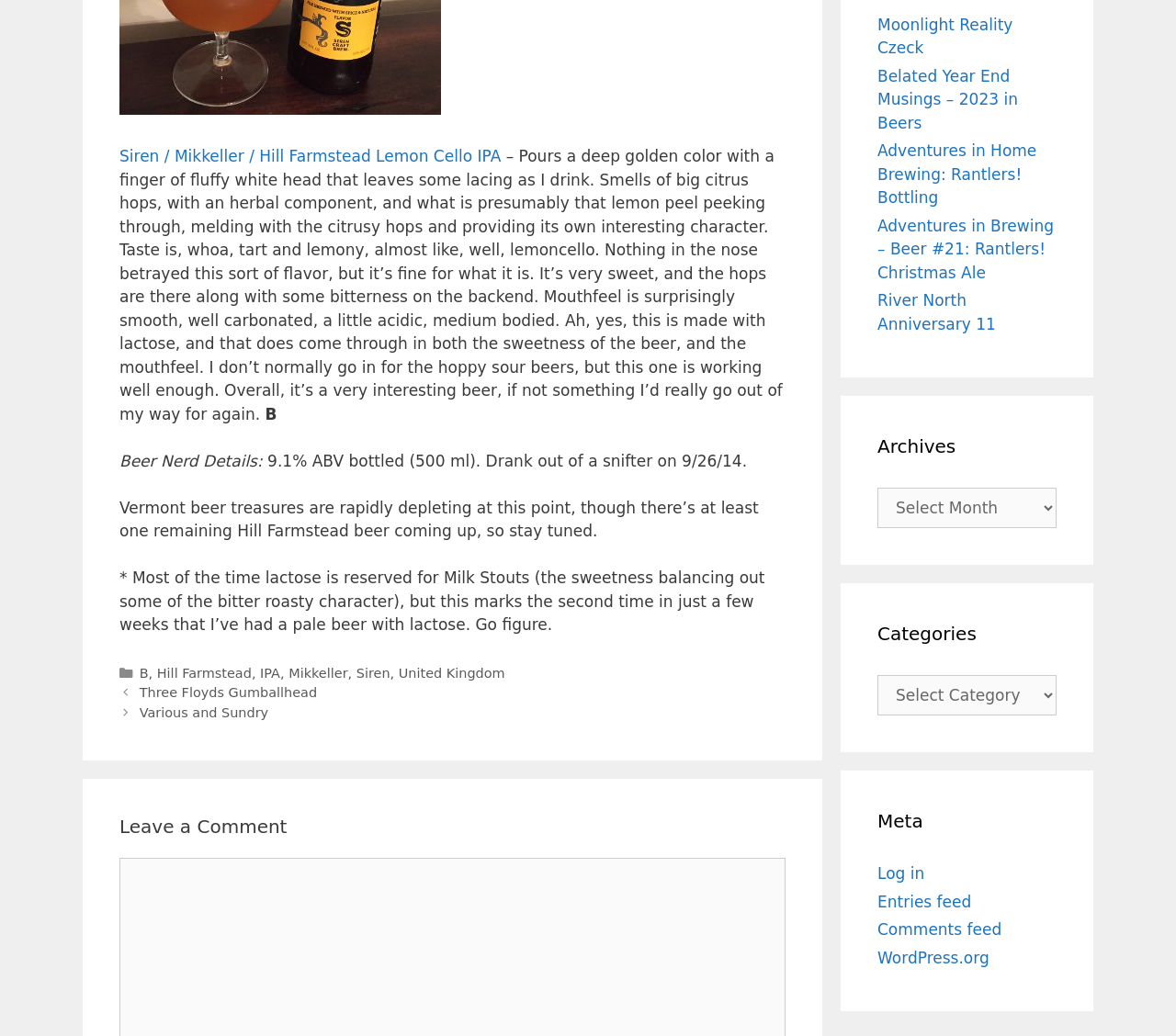Locate the bounding box coordinates of the region to be clicked to comply with the following instruction: "Click on the link to log in". The coordinates must be four float numbers between 0 and 1, in the form [left, top, right, bottom].

[0.746, 0.834, 0.786, 0.852]